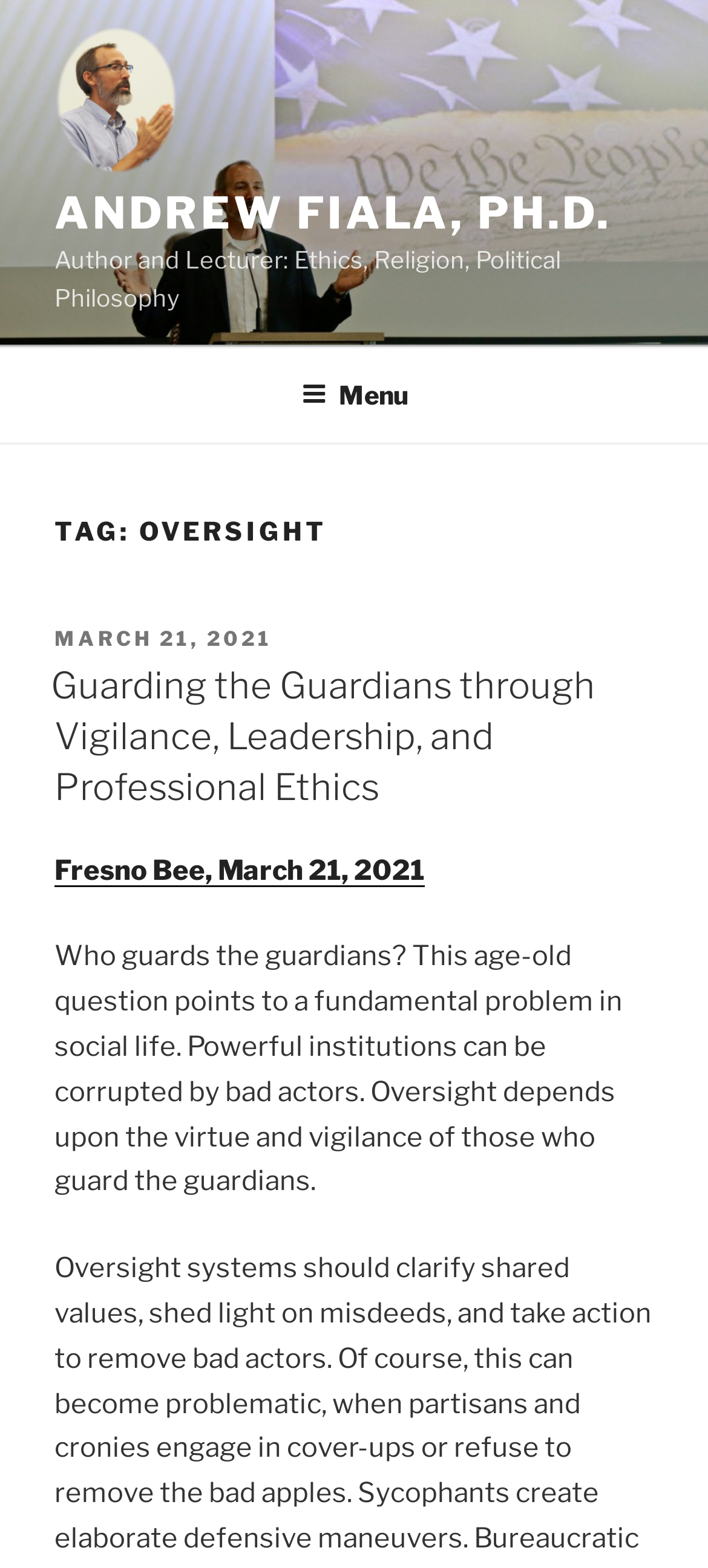Please reply to the following question with a single word or a short phrase:
When was the article posted?

March 21, 2021